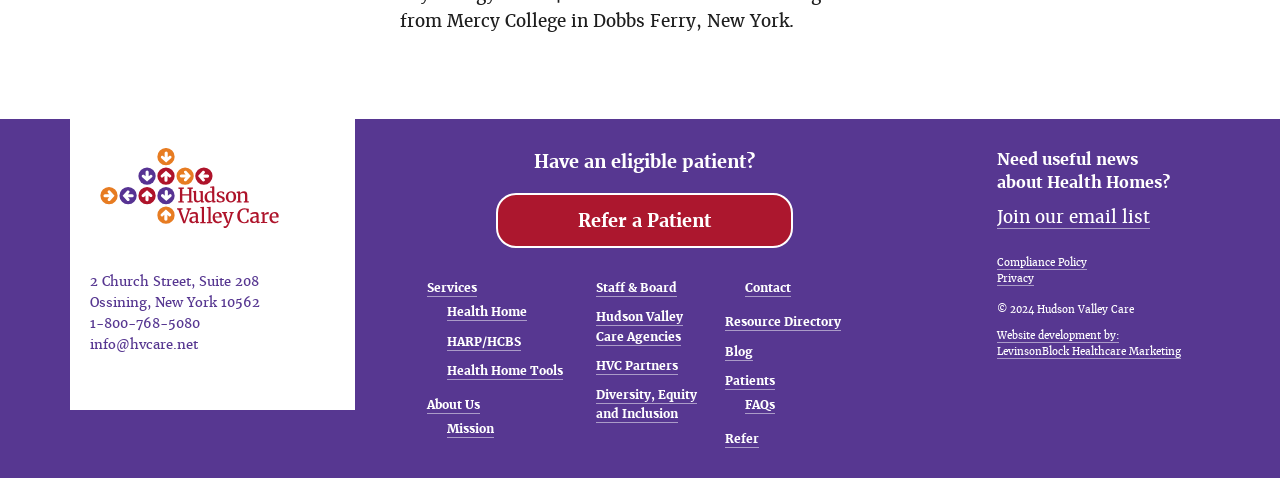Provide the bounding box coordinates of the HTML element described by the text: "Patients".

[0.567, 0.78, 0.606, 0.815]